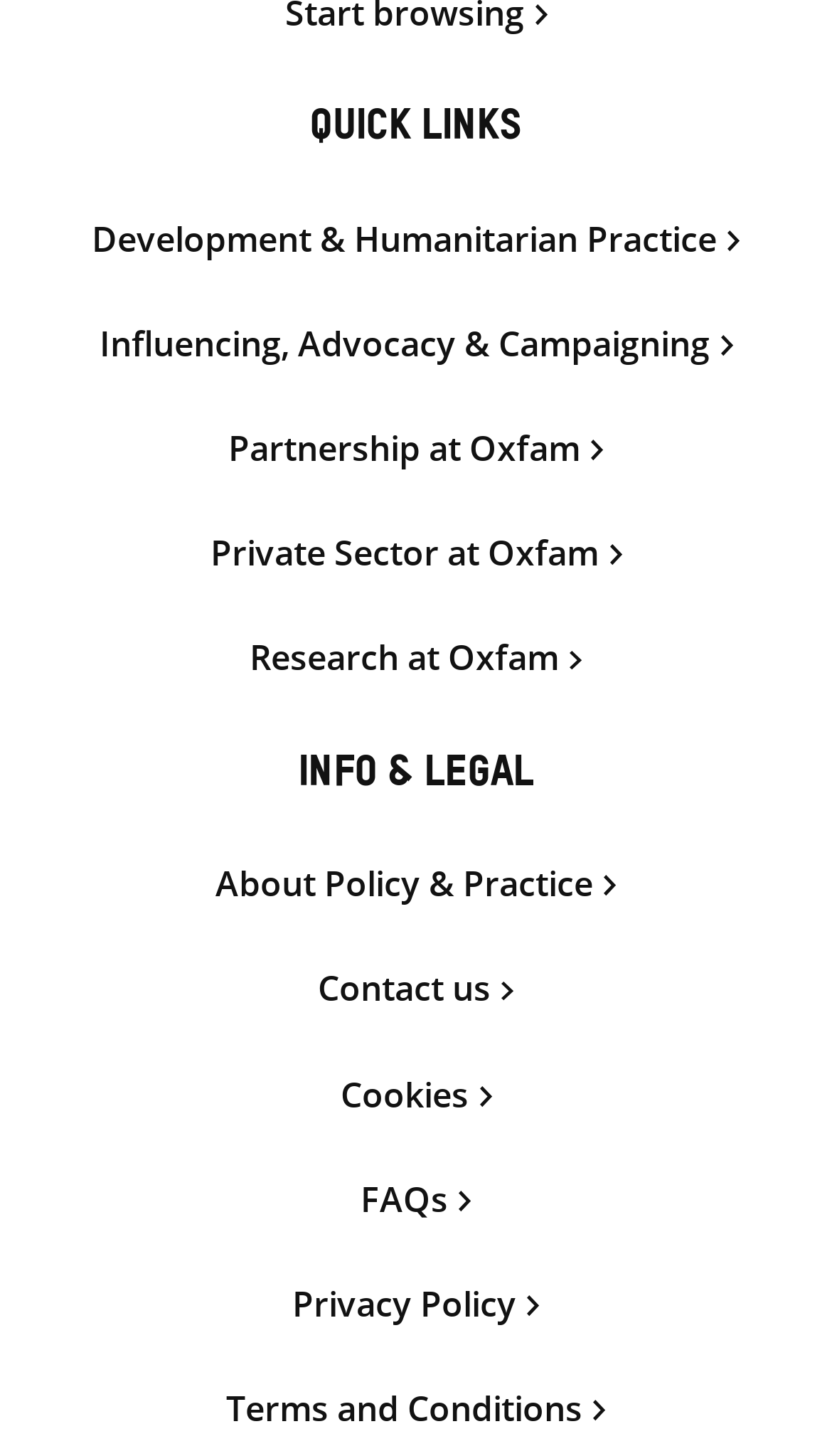How many links are there under 'INFO & LEGAL'?
Based on the image, answer the question with as much detail as possible.

The number of links under 'INFO & LEGAL' can be counted by looking at the links provided, which include 'About Policy & Practice', 'Contact us', 'Cookies', 'FAQs', 'Privacy Policy', and 'Terms and Conditions'. There are 6 links in total.